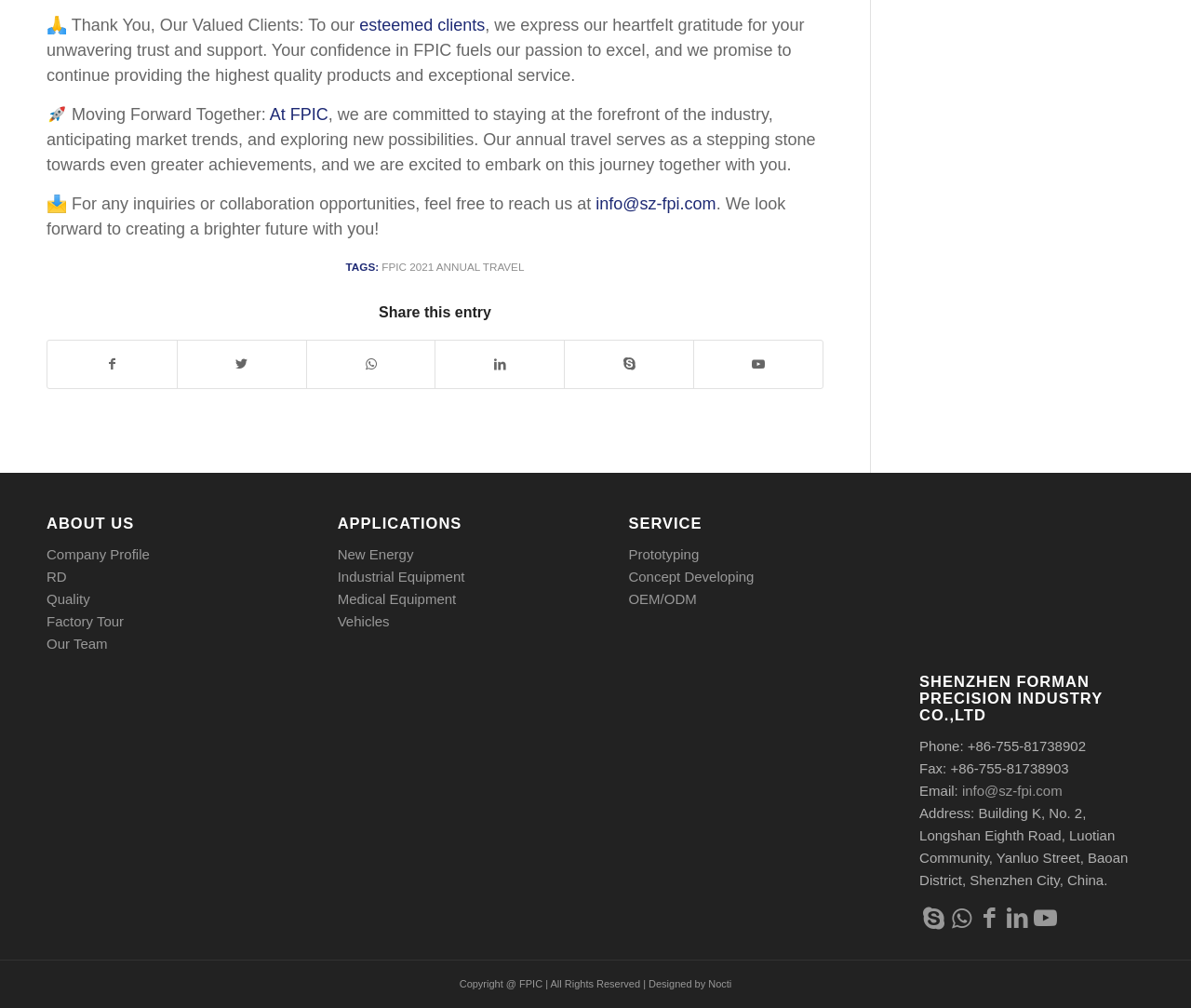Pinpoint the bounding box coordinates of the area that should be clicked to complete the following instruction: "Learn more about FPIC's annual travel". The coordinates must be given as four float numbers between 0 and 1, i.e., [left, top, right, bottom].

[0.321, 0.258, 0.44, 0.27]